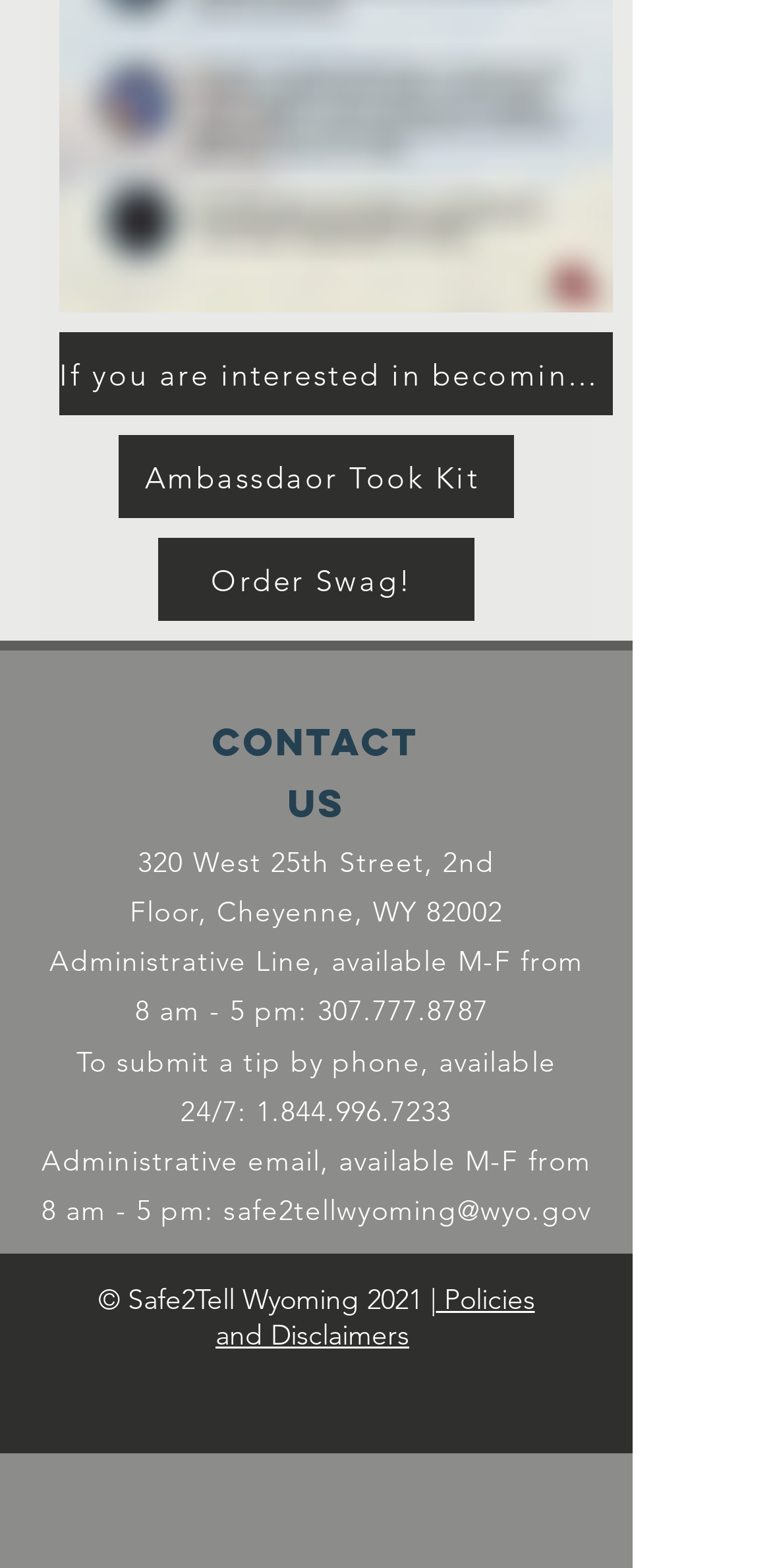Respond to the question below with a concise word or phrase:
What is the address of Safe2Tell Wyoming?

320 West 25th Street, 2nd Floor, Cheyenne, WY 82002